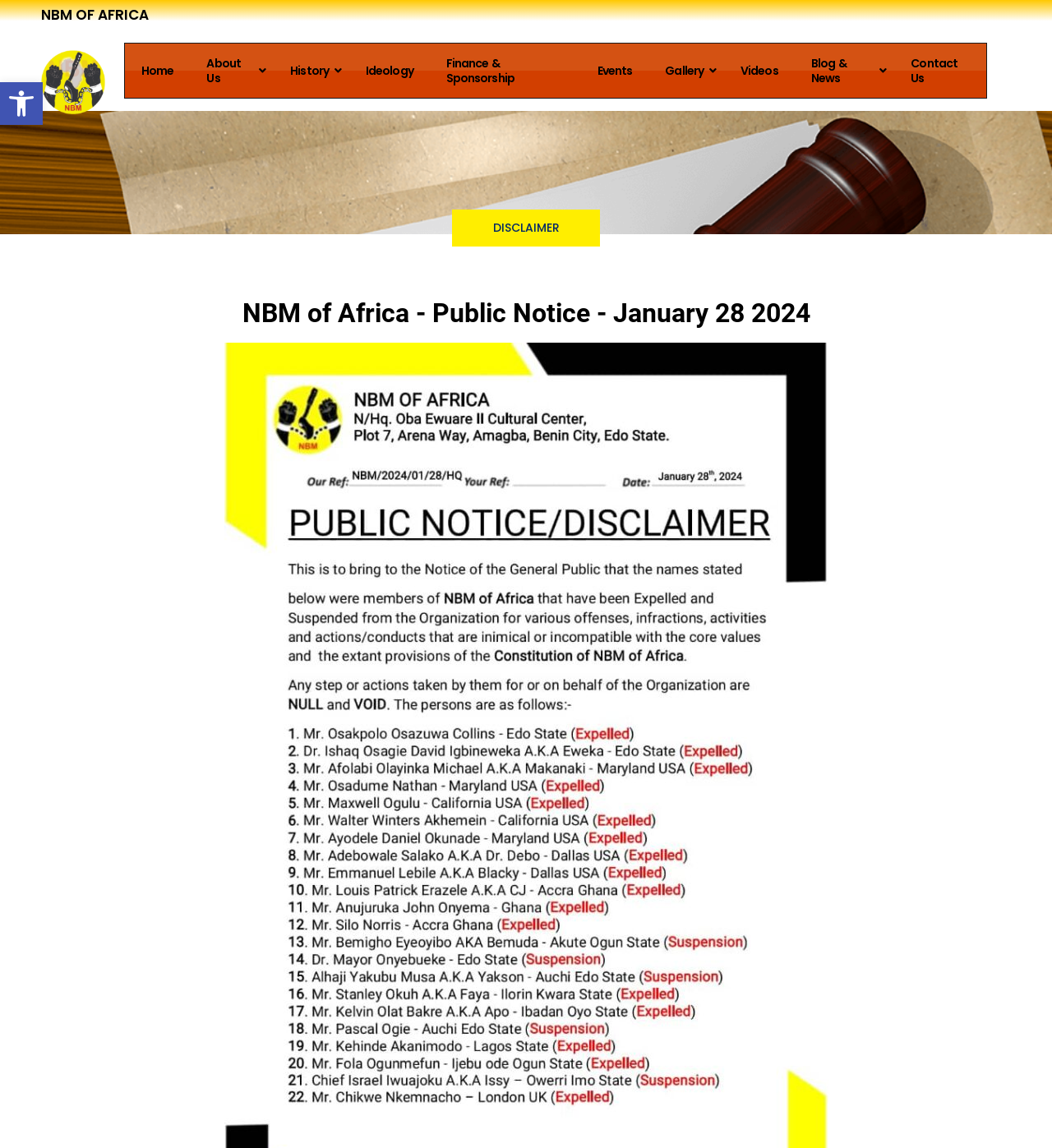What is the purpose of the disclaimer?
Give a comprehensive and detailed explanation for the question.

The purpose of the disclaimer can be inferred from its location and content. It is placed at the top of the page, indicating its importance, and its text is 'DISCLAIMER', suggesting that it is meant to notify users of something.